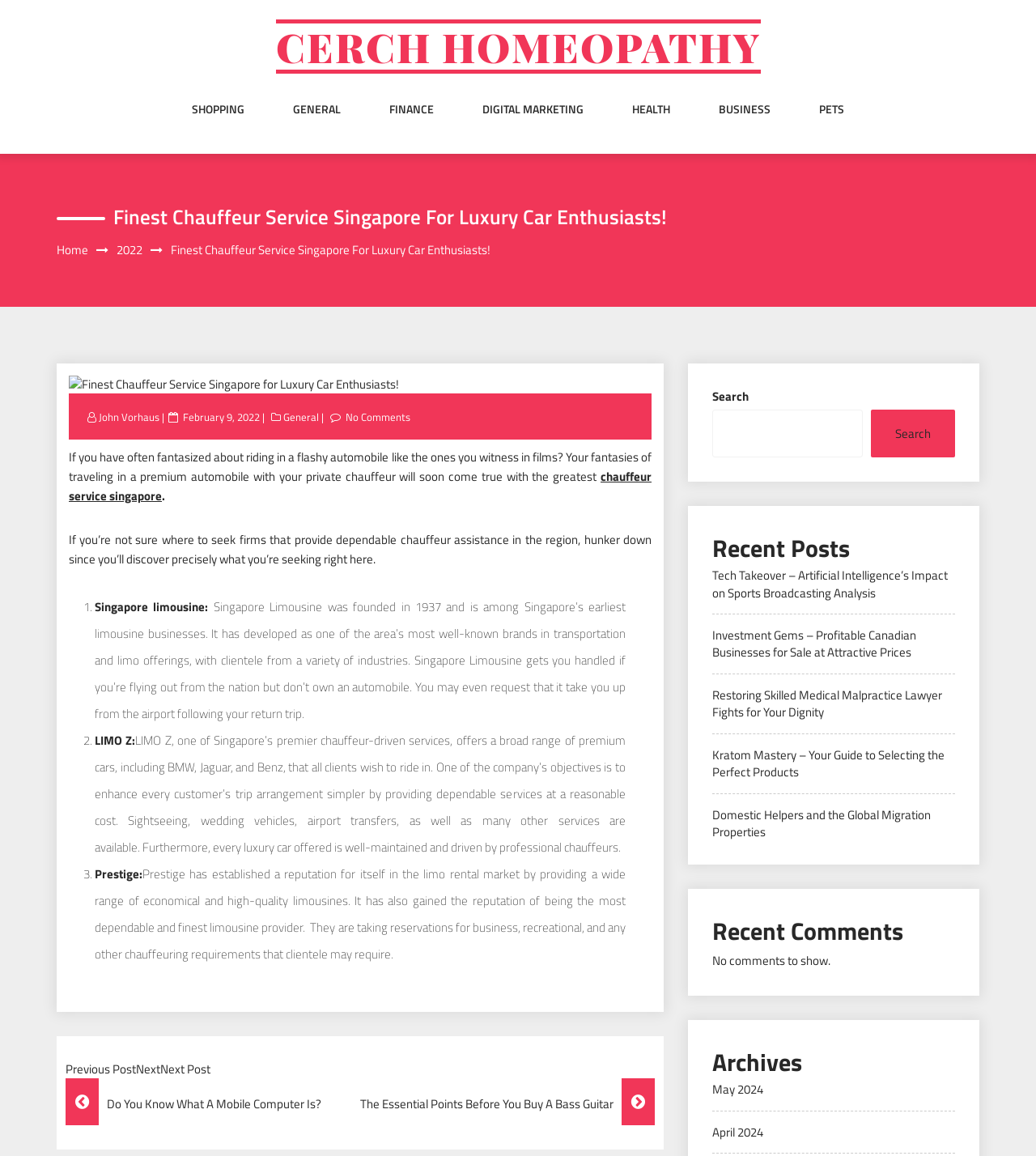Offer a thorough description of the webpage.

The webpage is about Cerch Homeopathy, a luxury car enthusiast service. At the top, there is a heading "CERCH HOMEOPATHY" with a link to the homepage. Below it, there are several links to different categories, including "SHOPPING", "GENERAL", "FINANCE", "DIGITAL MARKETING", "HEALTH", "BUSINESS", and "PETS".

The main content of the page is about the finest chauffeur service in Singapore for luxury car enthusiasts. There is a heading "Finest Chauffeur Service Singapore For Luxury Car Enthusiasts!" with a link to the homepage and a static text with the same title. Below it, there is an image related to the chauffeur service.

The article discusses the benefits of using a chauffeur service in Singapore, particularly for those who want to travel in style. It mentions that the service can provide a premium automobile with a private chauffeur, making it a great option for those who want to experience luxury travel.

The article then lists three top chauffeur services in Singapore, including Singapore Limousine, LIMO Z, and Prestige. Each service is described in detail, including the types of cars they offer, their services, and their reputation in the industry.

At the bottom of the page, there are several sections, including "Post Navigation", "Search", "Recent Posts", "Recent Comments", and "Archives". The "Recent Posts" section lists several articles on various topics, including technology, business, and health. The "Recent Comments" section shows that there are no comments to display. The "Archives" section lists links to previous months, including May 2024 and April 2024.